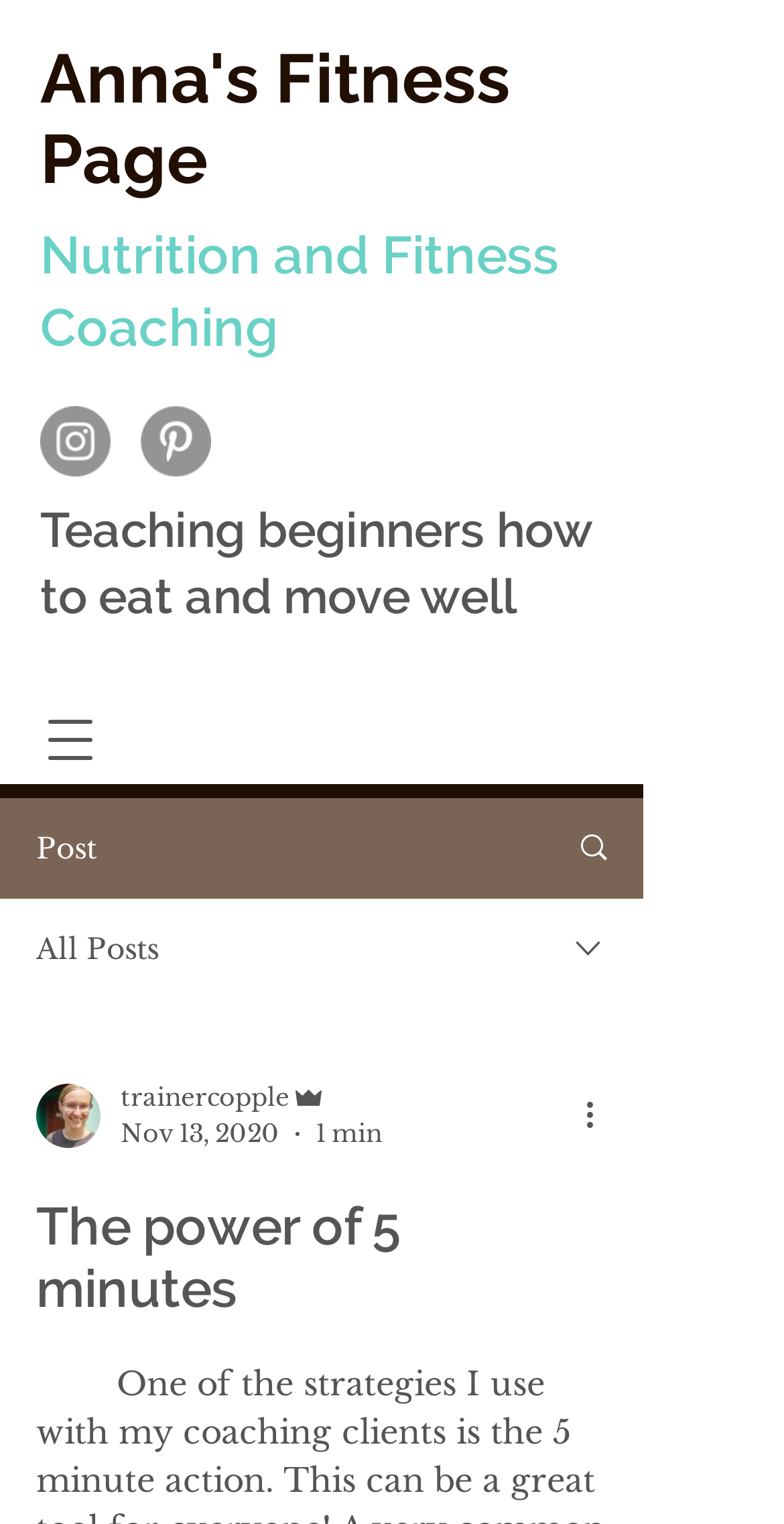Using the provided element description: "trainercopple", determine the bounding box coordinates of the corresponding UI element in the screenshot.

[0.154, 0.708, 0.487, 0.733]